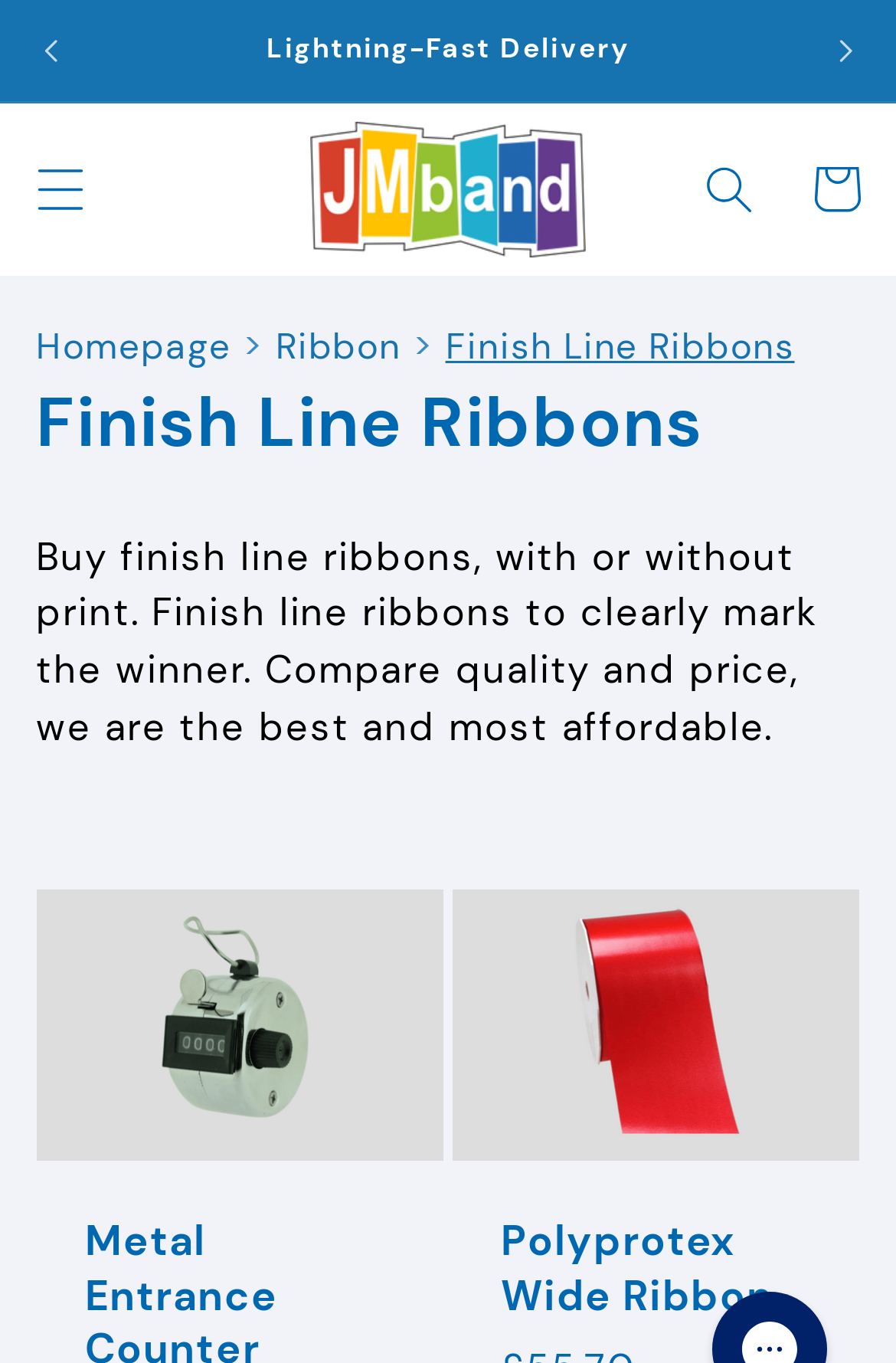Show the bounding box coordinates for the HTML element as described: "Cart".

[0.873, 0.1, 0.992, 0.178]